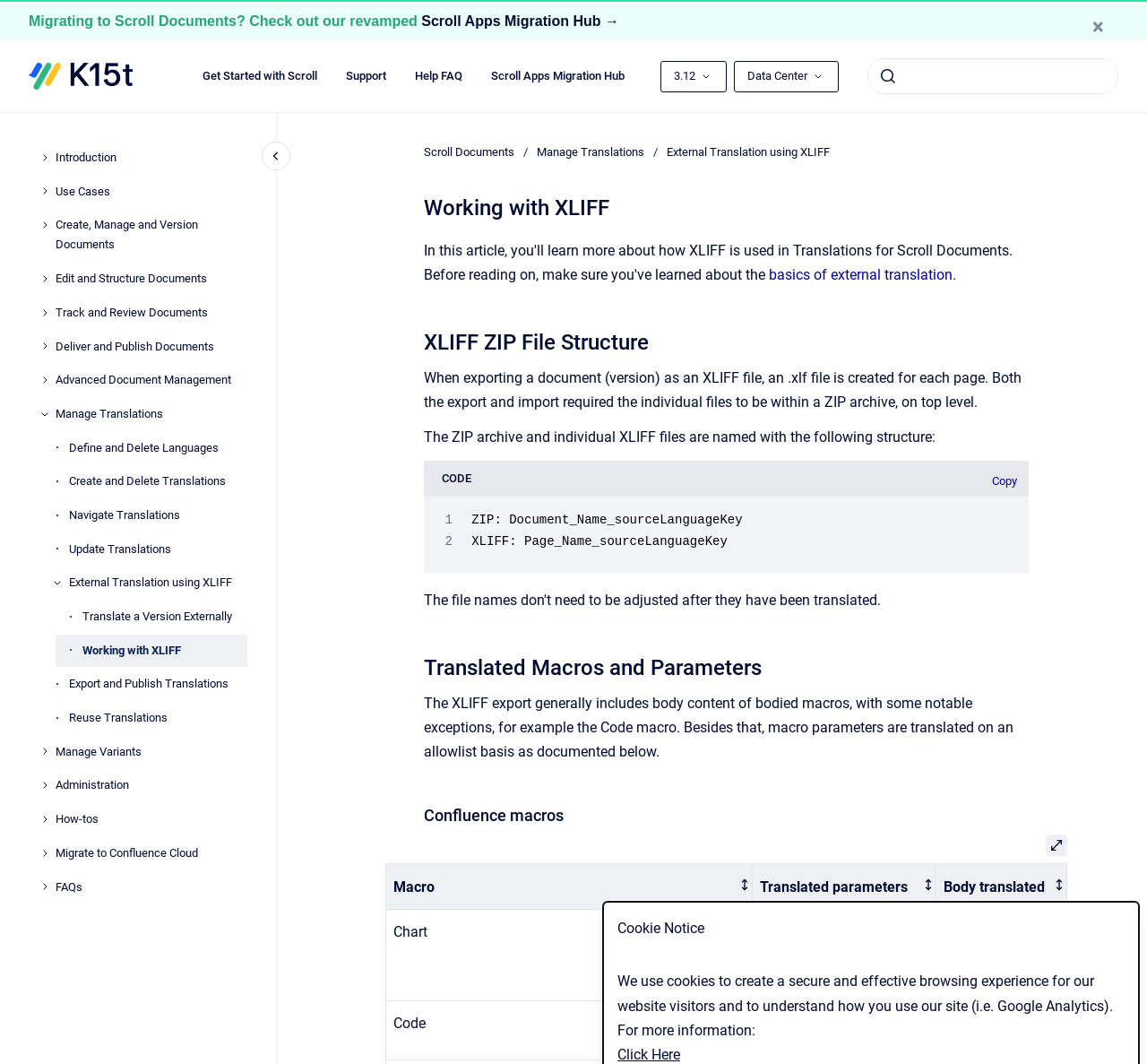Given the following UI element description: "Create and Delete Translations", find the bounding box coordinates in the webpage screenshot.

[0.06, 0.438, 0.216, 0.468]